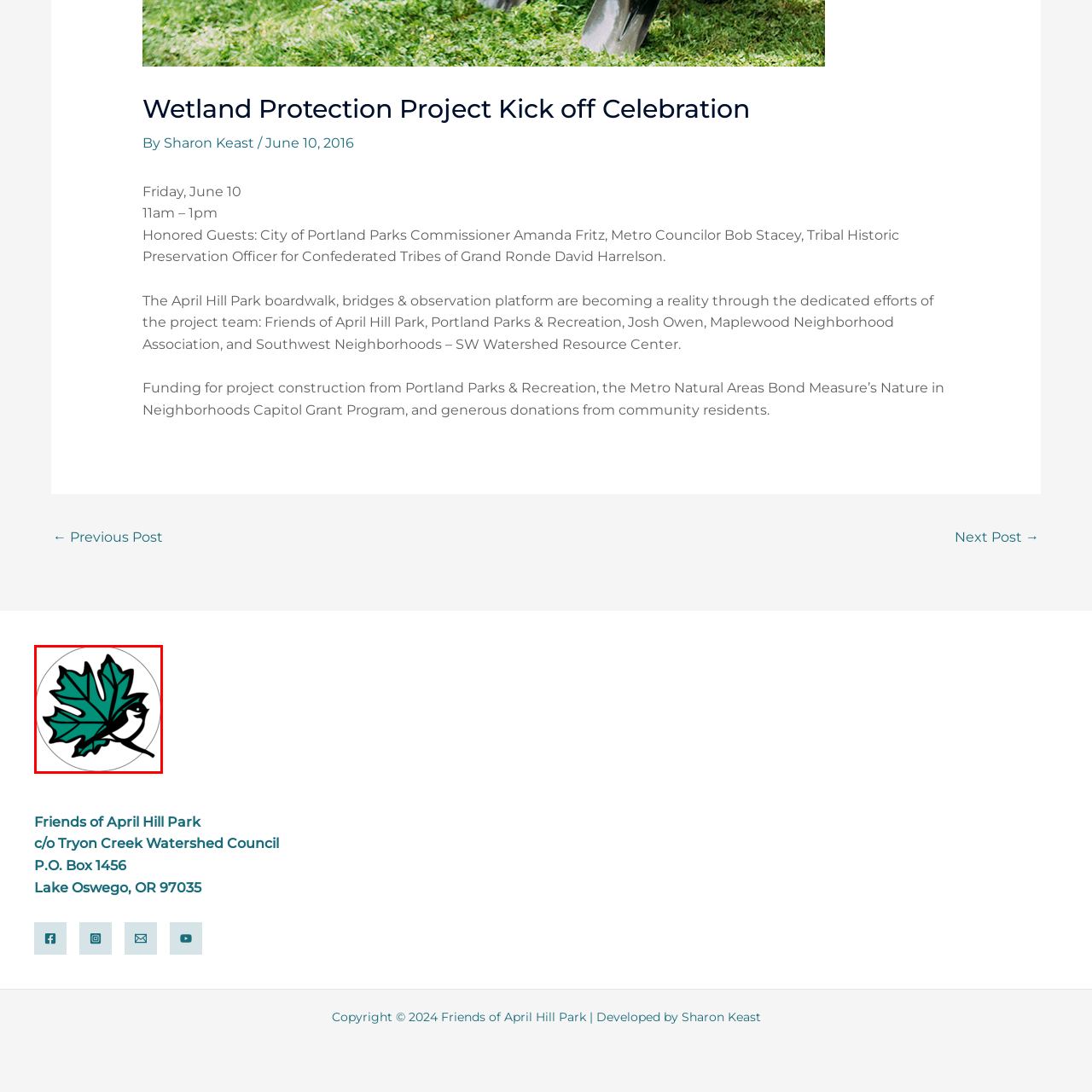Elaborate on the contents of the image highlighted by the red boundary in detail.

The image features a logo for the Friends of April Hill Park, depicting a stylized black and teal design of a bird perched on a branch next to a leaf. This logo signifies the organization's commitment to promoting and preserving the natural beauty of April Hill Park, emphasizing the connection between wildlife and natural habitats. The circular layout of the logo reinforces a sense of unity and continuity, reflecting the community's ongoing efforts in park conservation and education. This image is prominently associated with their initiatives and activities, particularly in relation to the Wetland Protection Project.